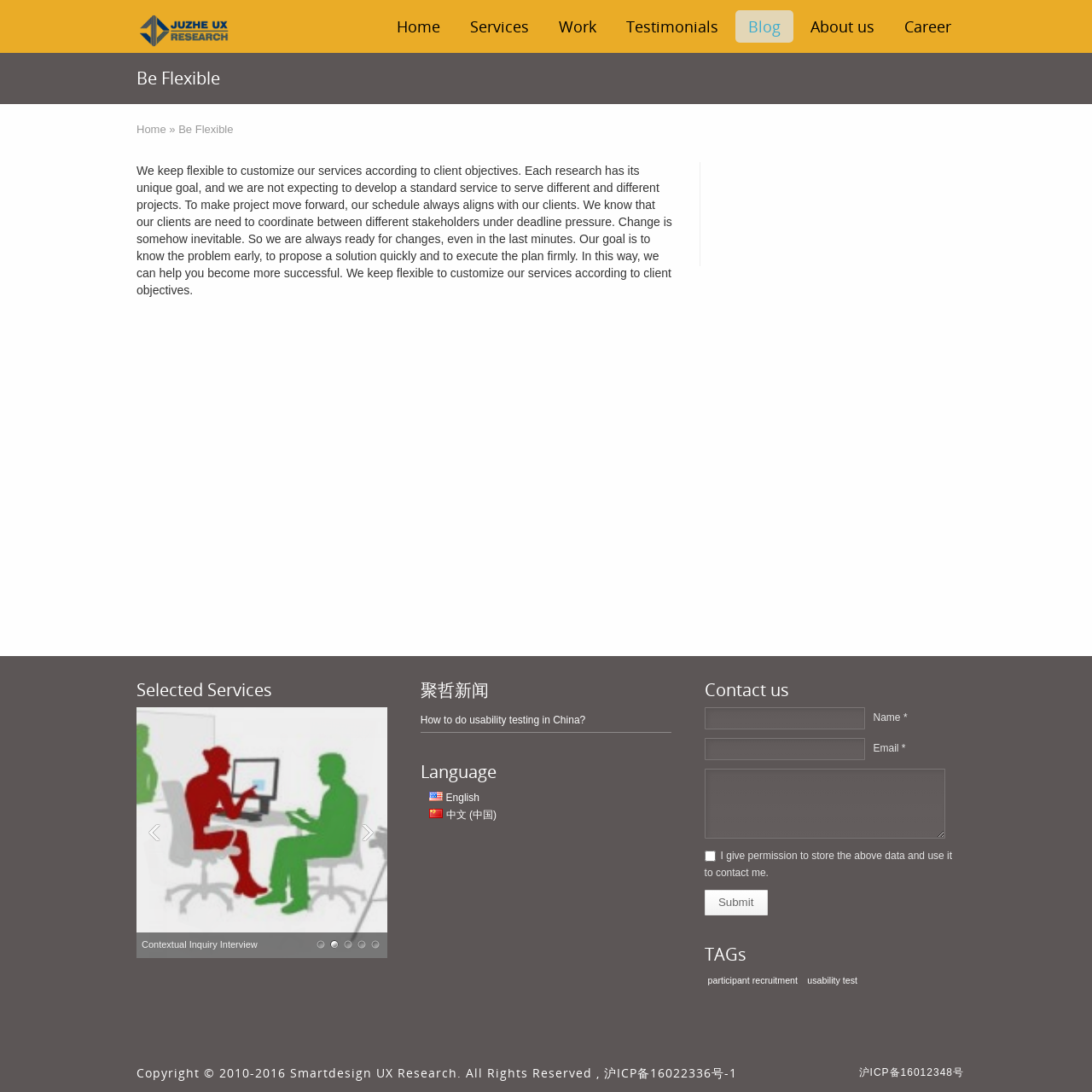Please specify the bounding box coordinates in the format (top-left x, top-left y, bottom-right x, bottom-right y), with all values as floating point numbers between 0 and 1. Identify the bounding box of the UI element described by: MCAWP OFFICERS

None